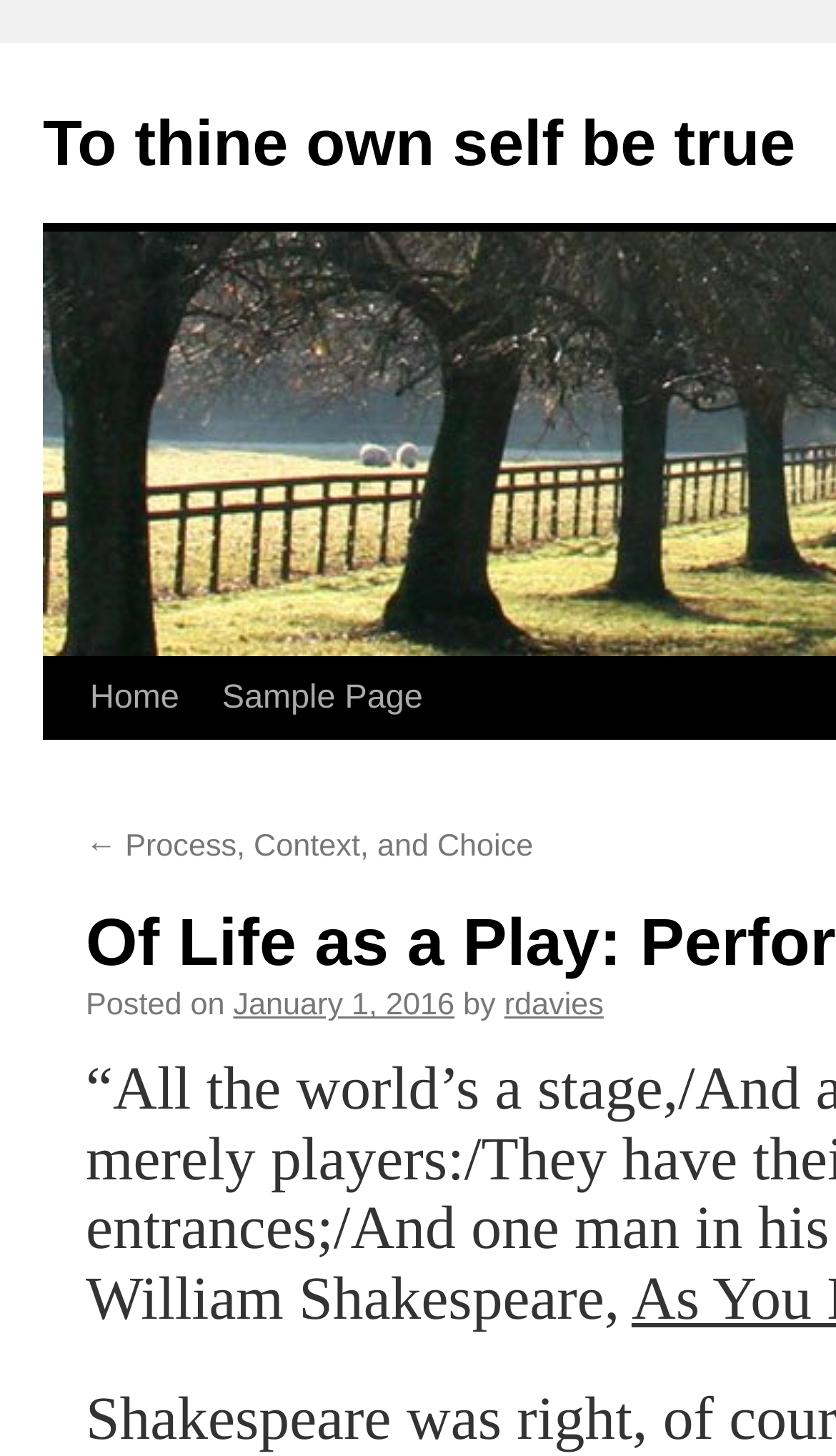Generate the main heading text from the webpage.

Of Life as a Play: Performances and Roles